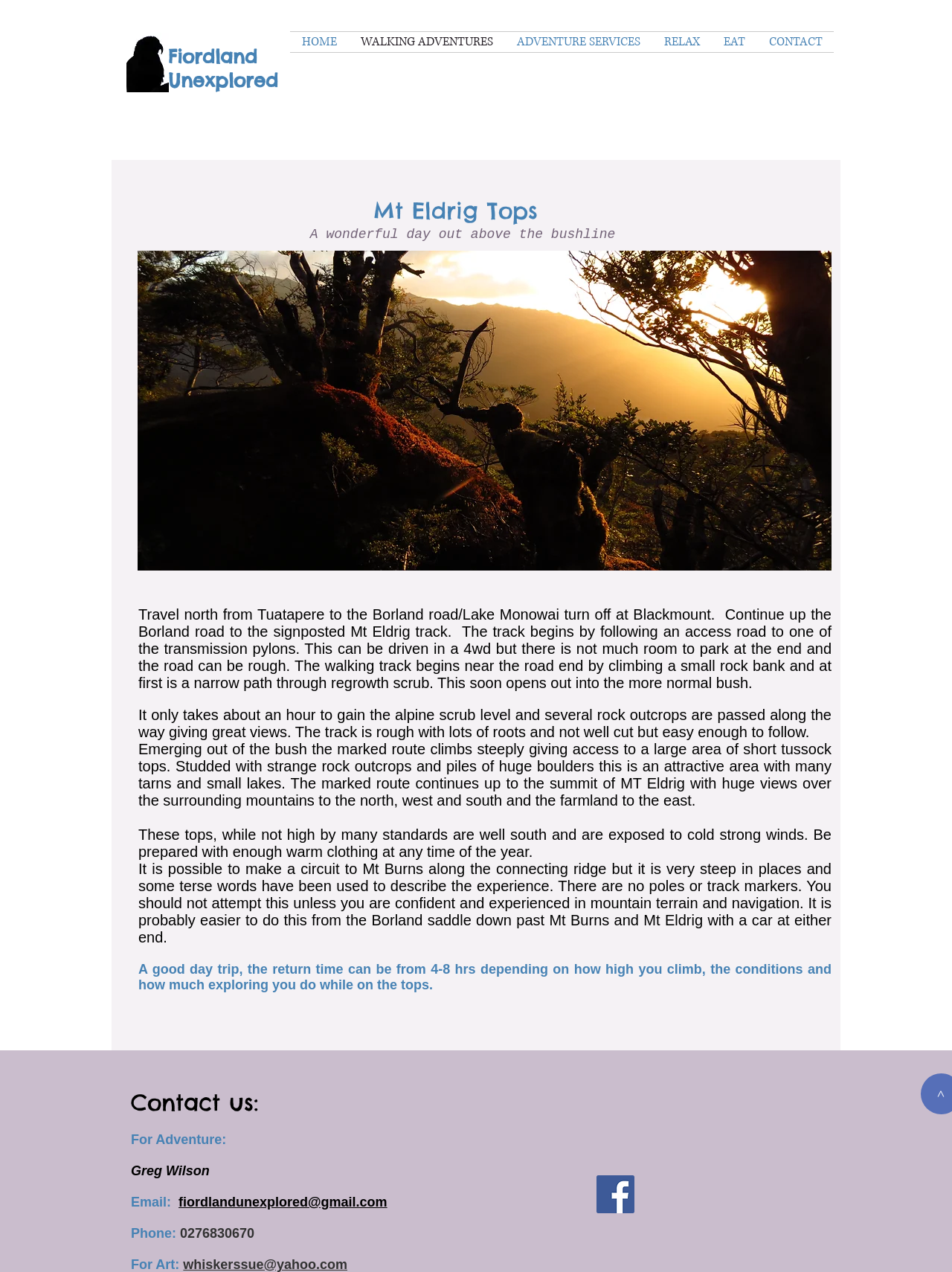What type of terrain can be found on the tops?
Answer with a single word or short phrase according to what you see in the image.

alpine scrub